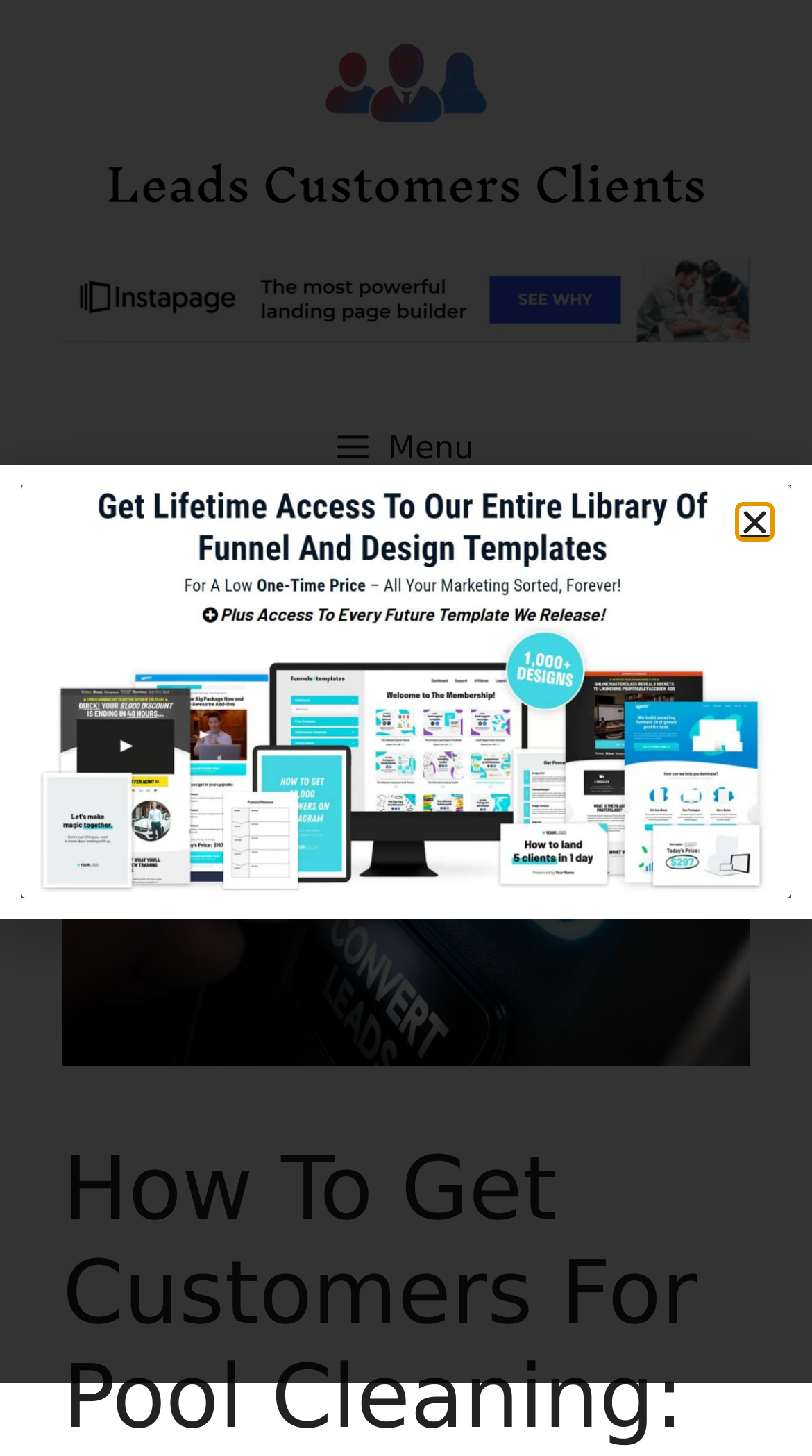From the given element description: "Menu", find the bounding box for the UI element. Provide the coordinates as four float numbers between 0 and 1, in the order [left, top, right, bottom].

[0.051, 0.264, 0.949, 0.35]